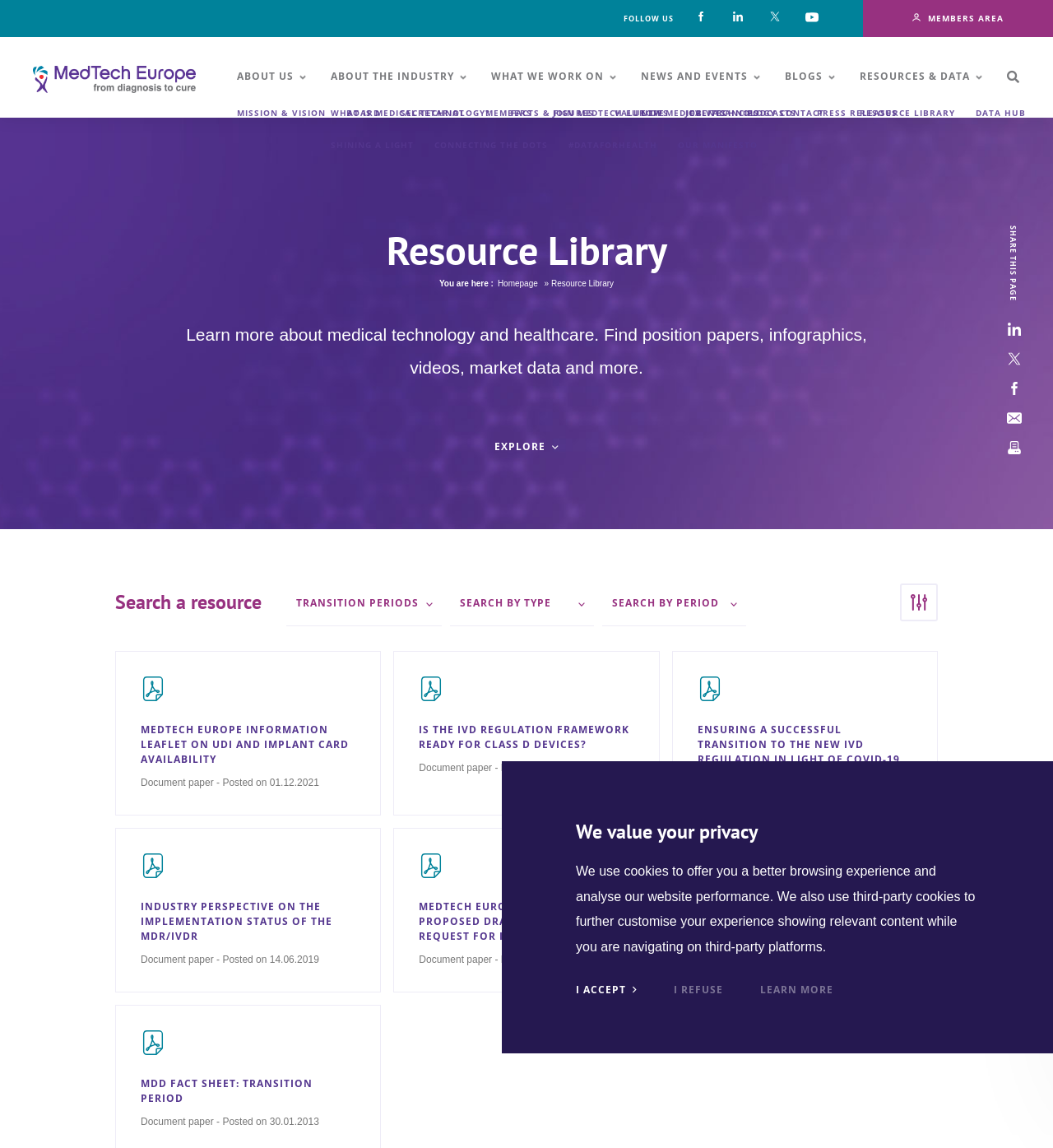Please determine the bounding box coordinates of the section I need to click to accomplish this instruction: "Share on Twitter".

[0.949, 0.3, 0.977, 0.325]